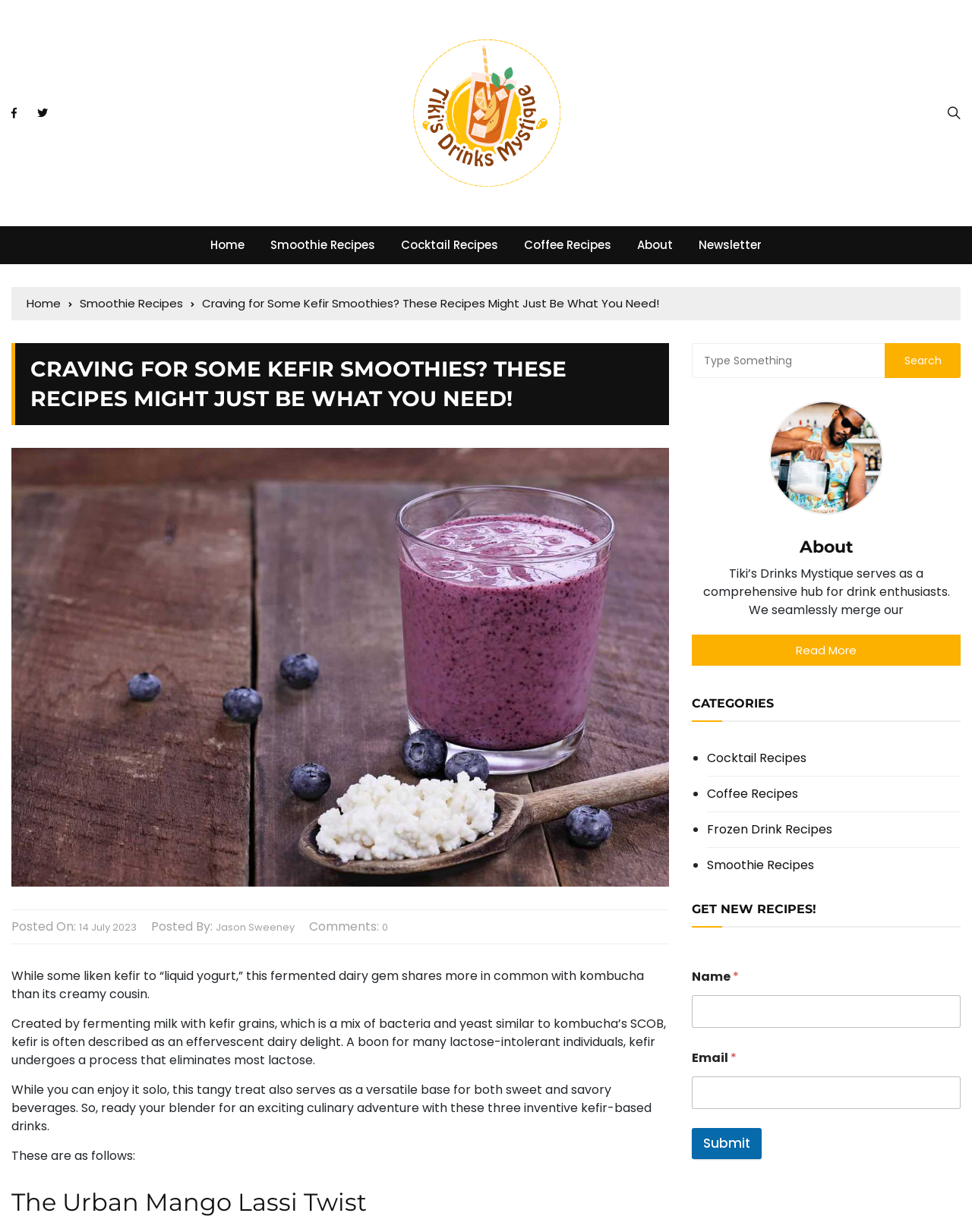Using a single word or phrase, answer the following question: 
What is the purpose of the search box?

To search the website